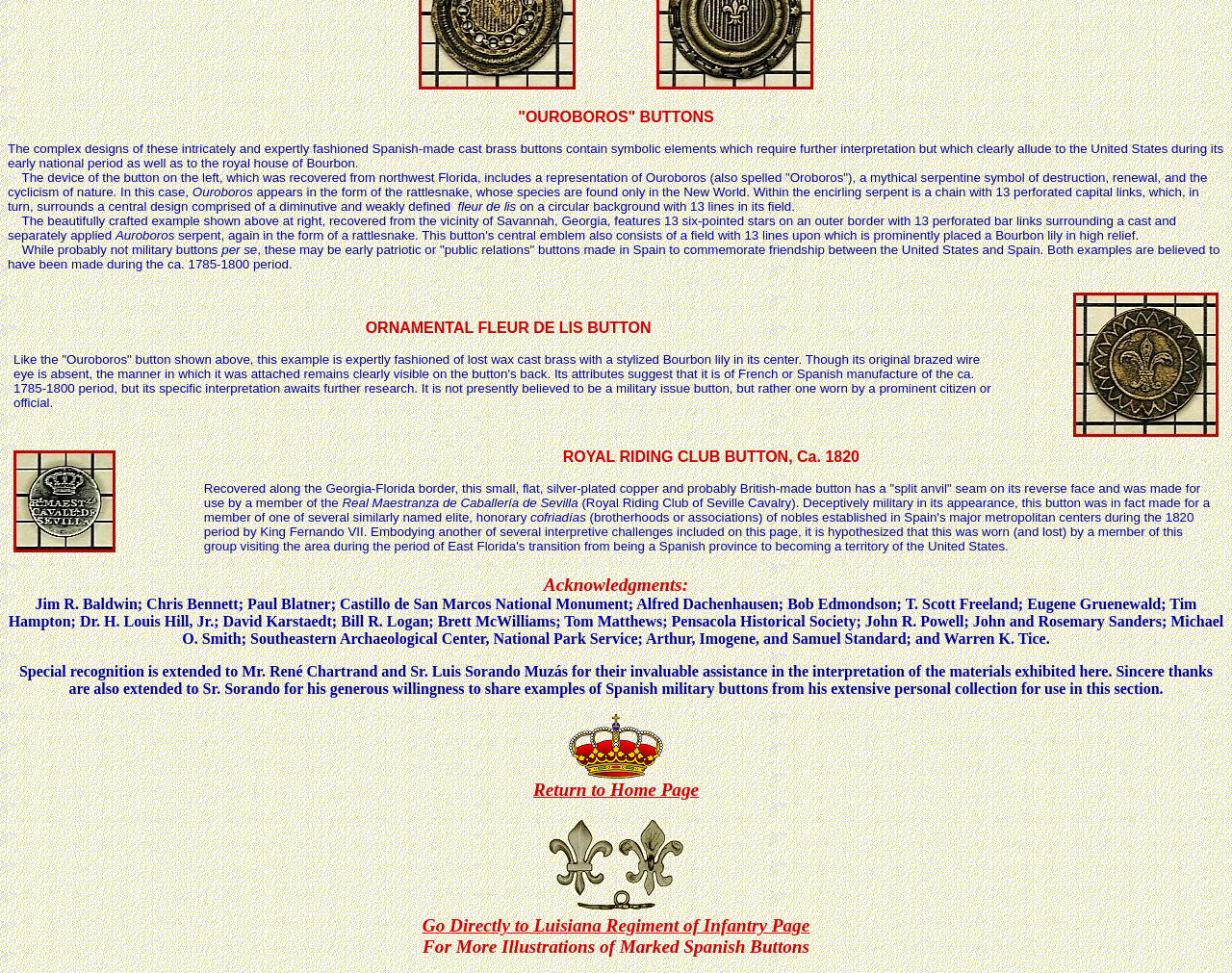Give a concise answer of one word or phrase to the question: 
How many images are on this webpage?

4